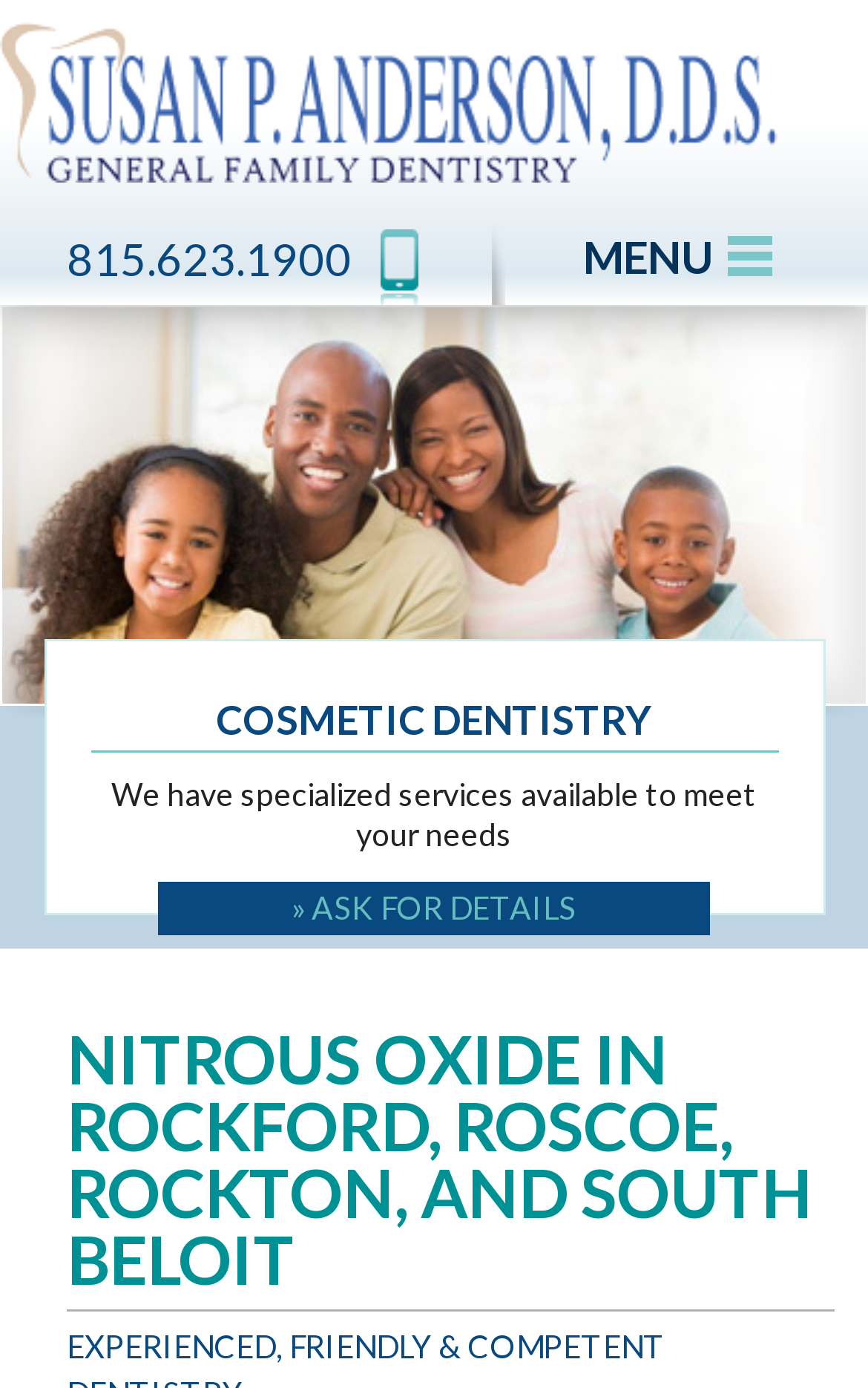Find the bounding box coordinates for the element that must be clicked to complete the instruction: "Learn more about nitrous oxide services". The coordinates should be four float numbers between 0 and 1, indicated as [left, top, right, bottom].

[0.183, 0.635, 0.817, 0.674]